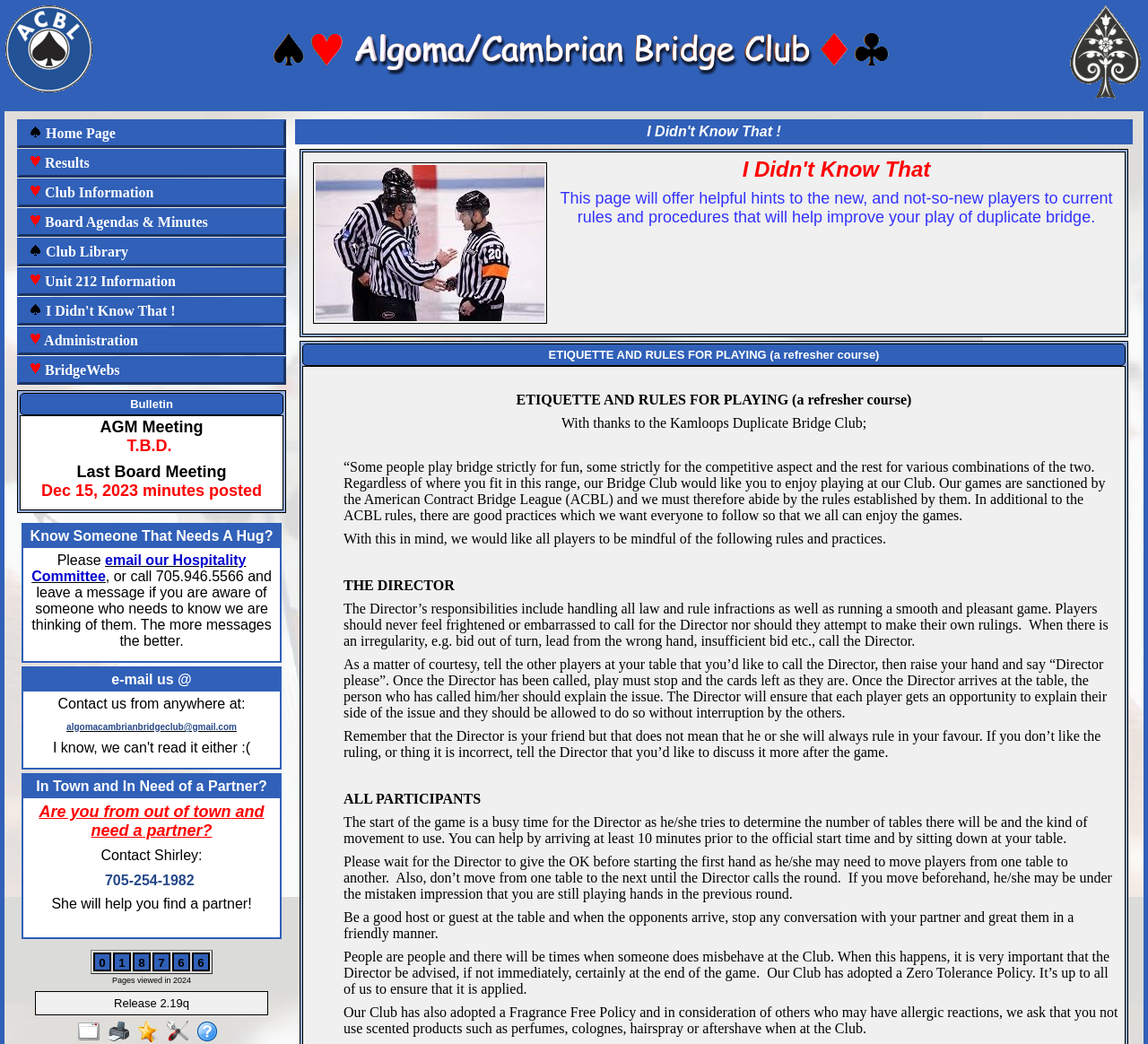Determine the bounding box coordinates for the element that should be clicked to follow this instruction: "Email algomacambrianbridgeclub@gmail.com". The coordinates should be given as four float numbers between 0 and 1, in the format [left, top, right, bottom].

[0.058, 0.692, 0.206, 0.701]